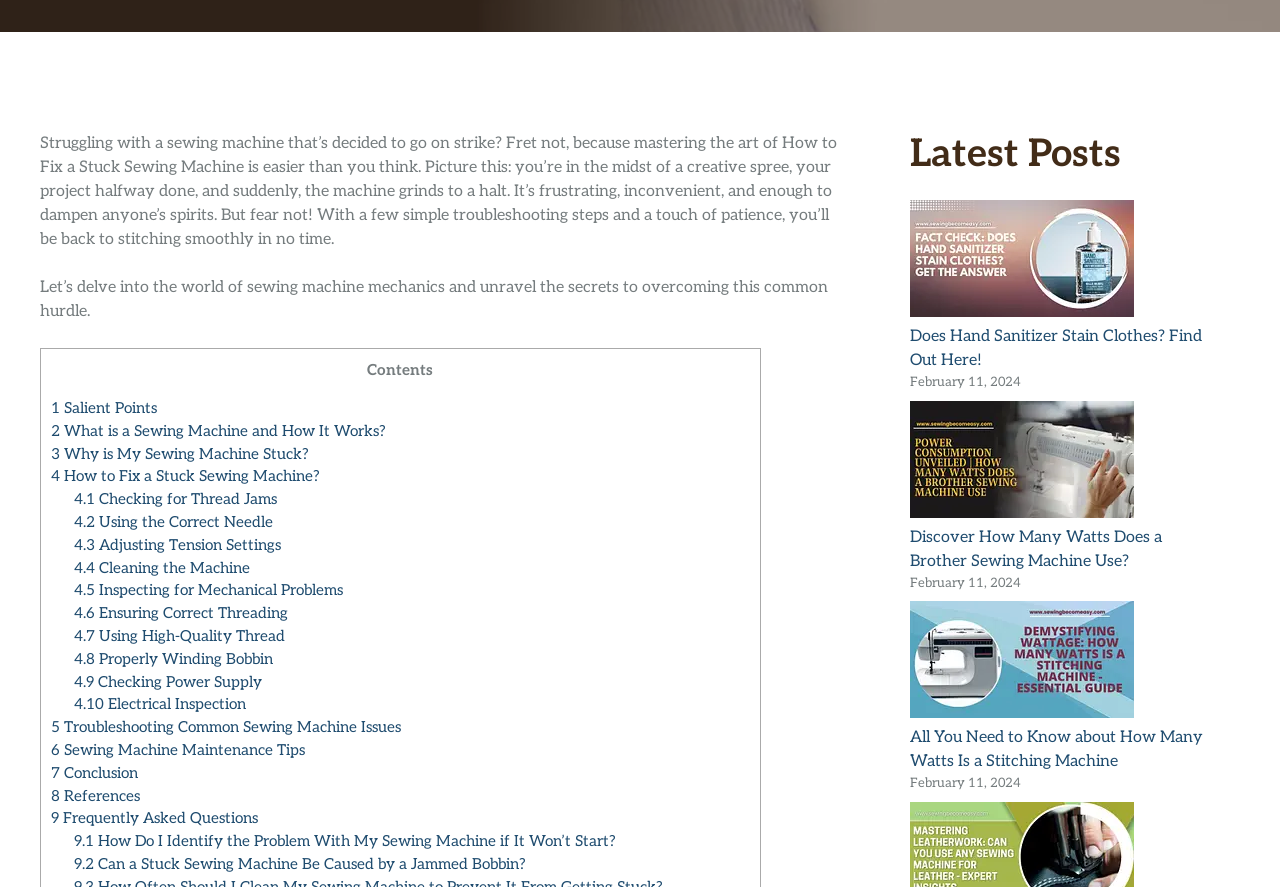Predict the bounding box of the UI element based on the description: "4.10 Electrical Inspection". The coordinates should be four float numbers between 0 and 1, formatted as [left, top, right, bottom].

[0.058, 0.784, 0.192, 0.804]